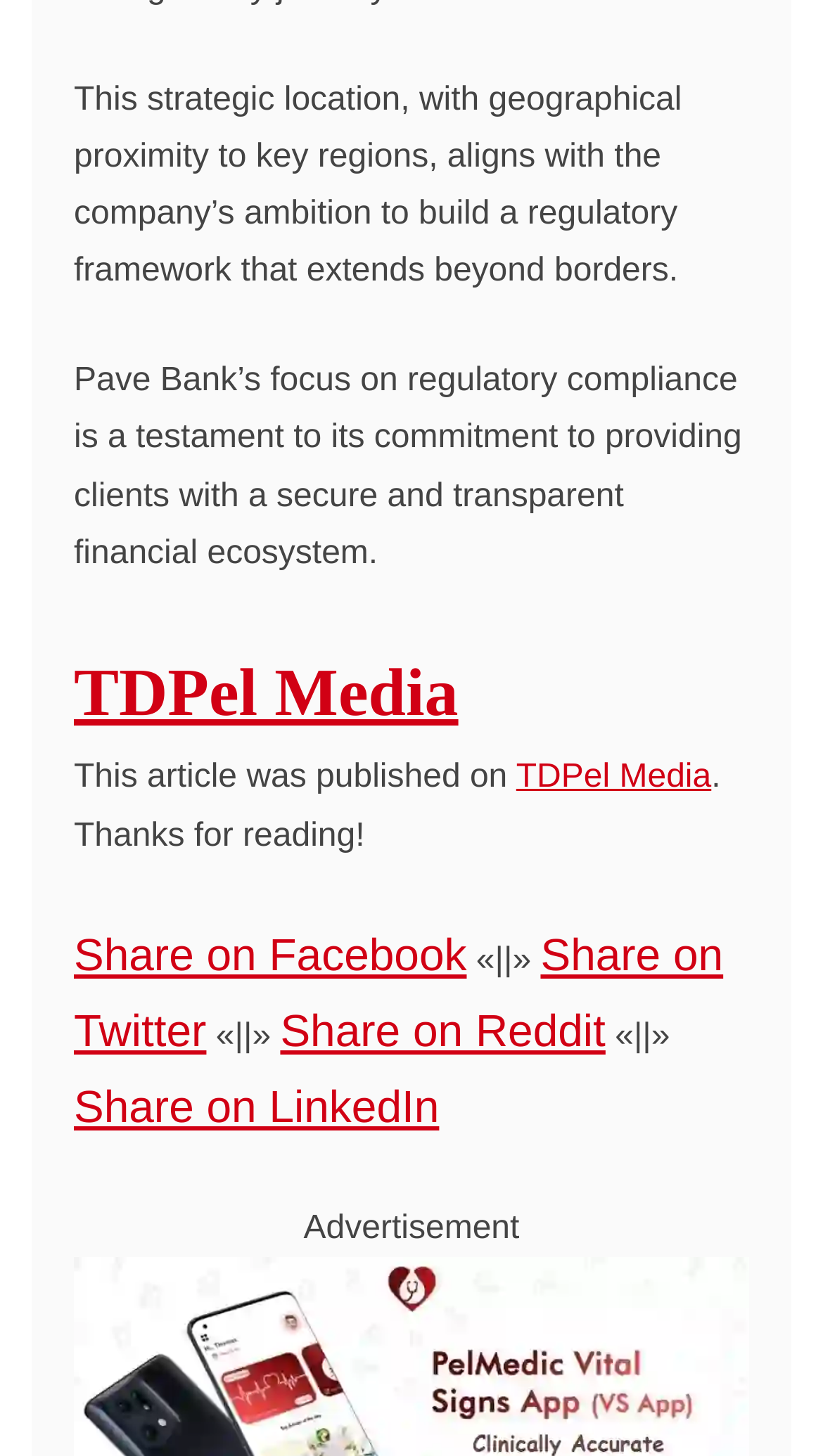Using the description: "Share on Facebook", determine the UI element's bounding box coordinates. Ensure the coordinates are in the format of four float numbers between 0 and 1, i.e., [left, top, right, bottom].

[0.09, 0.639, 0.567, 0.673]